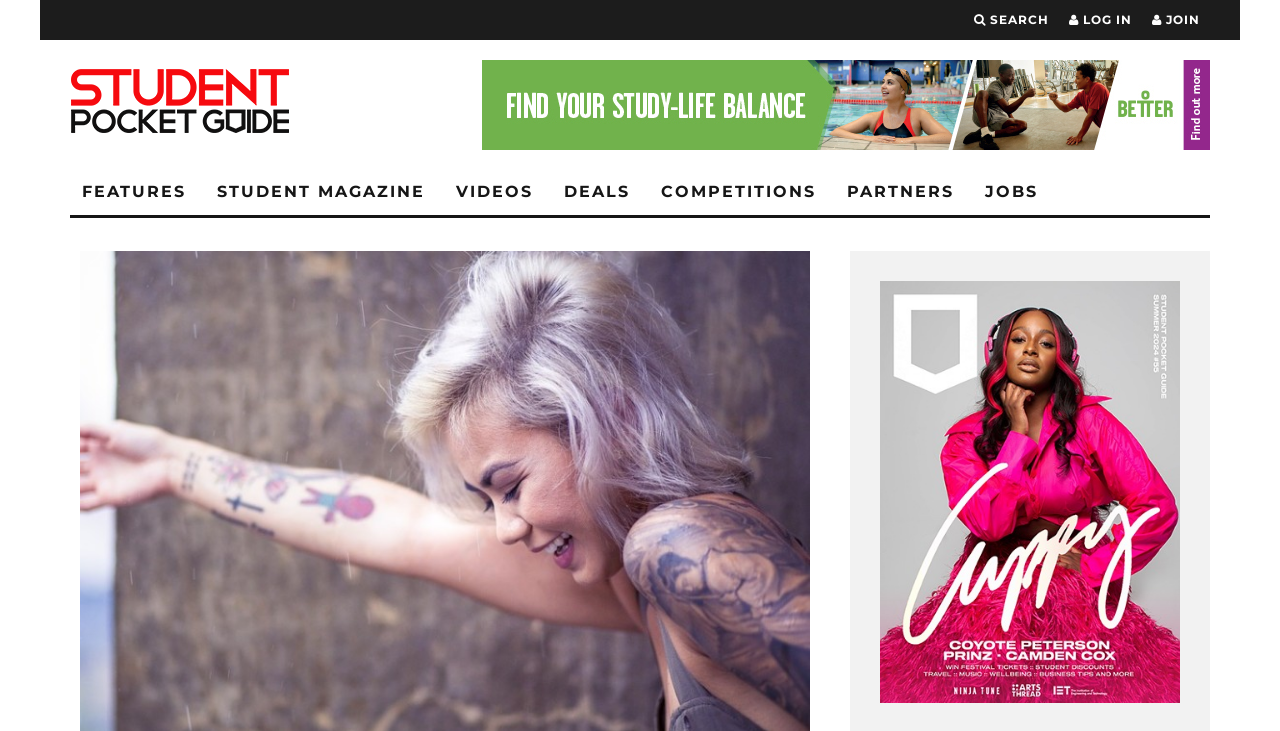Please find and provide the title of the webpage.

90S FASHION TRENDS THAT MADE A COMEBACK!